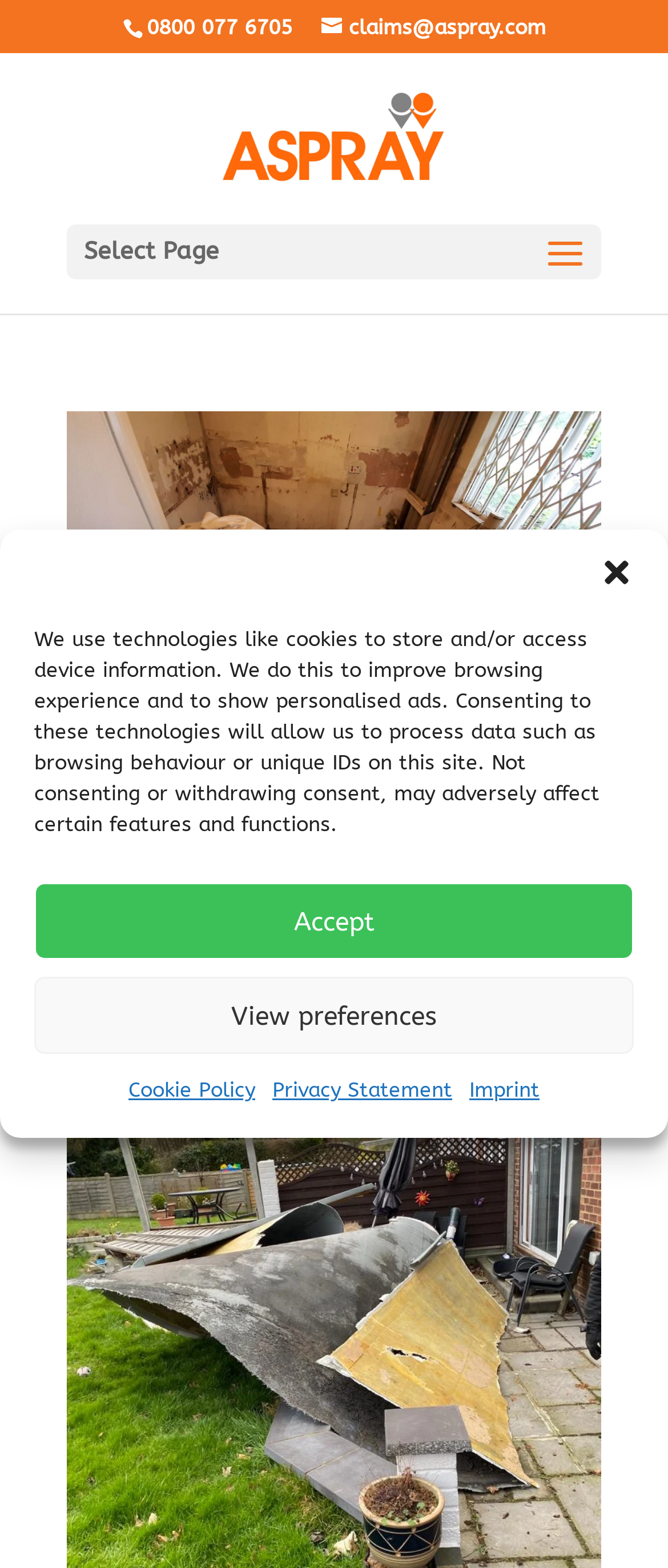Utilize the details in the image to give a detailed response to the question: What is the email address on the webpage?

I found the email address on the webpage by looking at the link element with the bounding box coordinates [0.481, 0.01, 0.817, 0.025]. The text content of this element is 'claims@aspray.com', which is an email address.